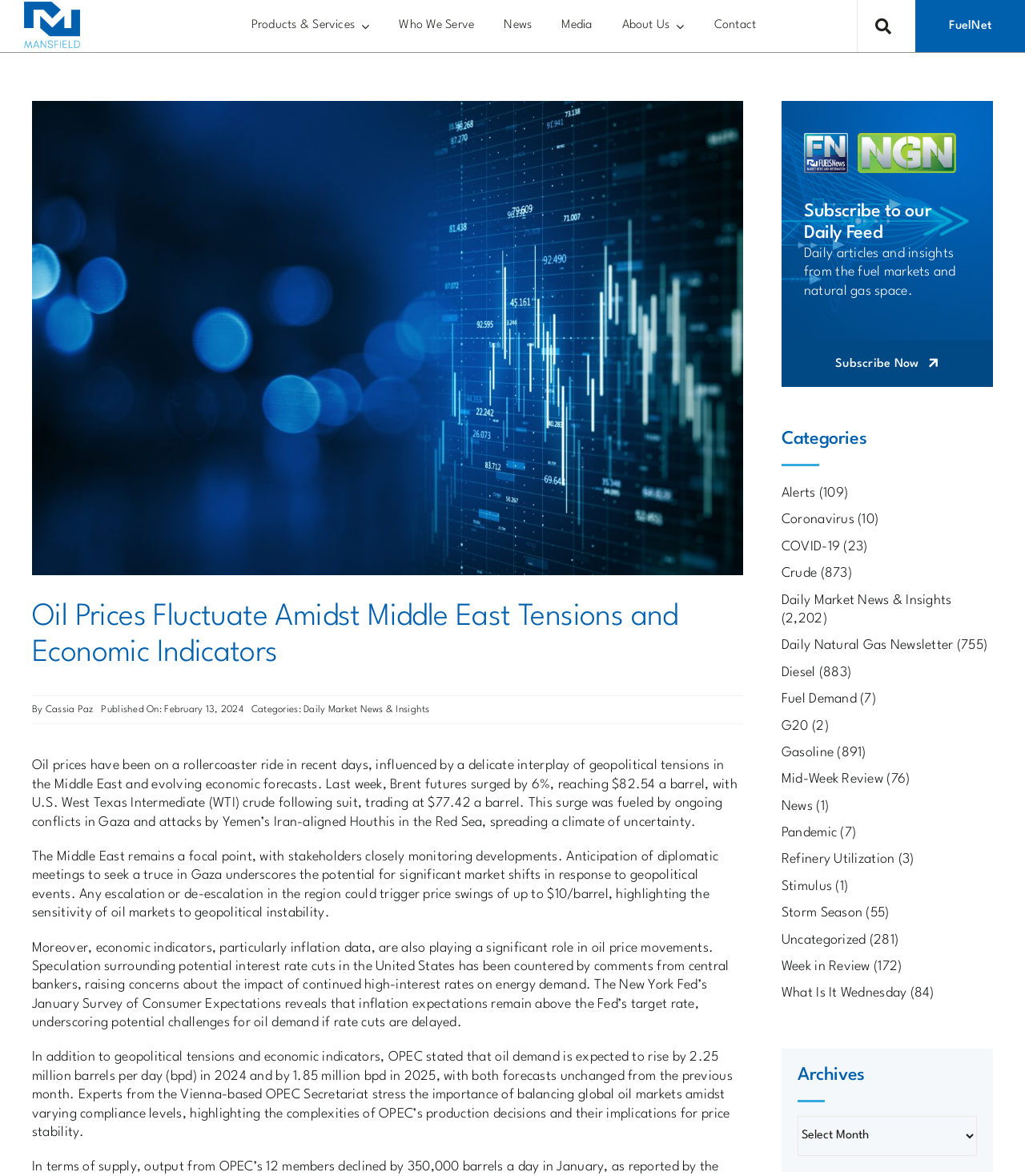Look at the image and give a detailed response to the following question: How many categories are listed?

I counted the number of links under the 'Categories' heading, starting from 'Alerts (109)' to 'What Is It Wednesday (84)', and found a total of 24 categories.